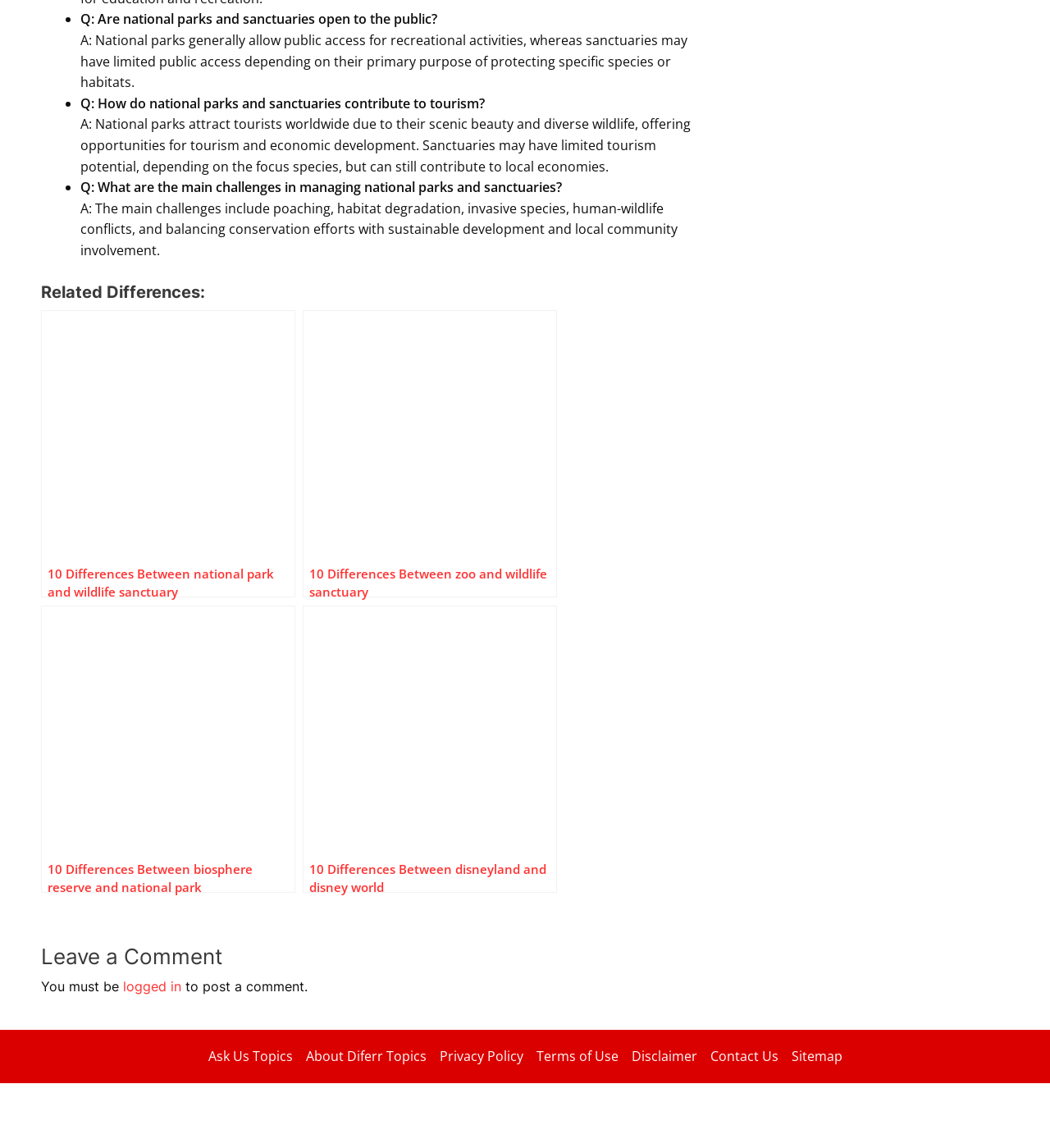Locate the bounding box coordinates of the clickable region to complete the following instruction: "Click on 'logged in'."

[0.117, 0.852, 0.173, 0.866]